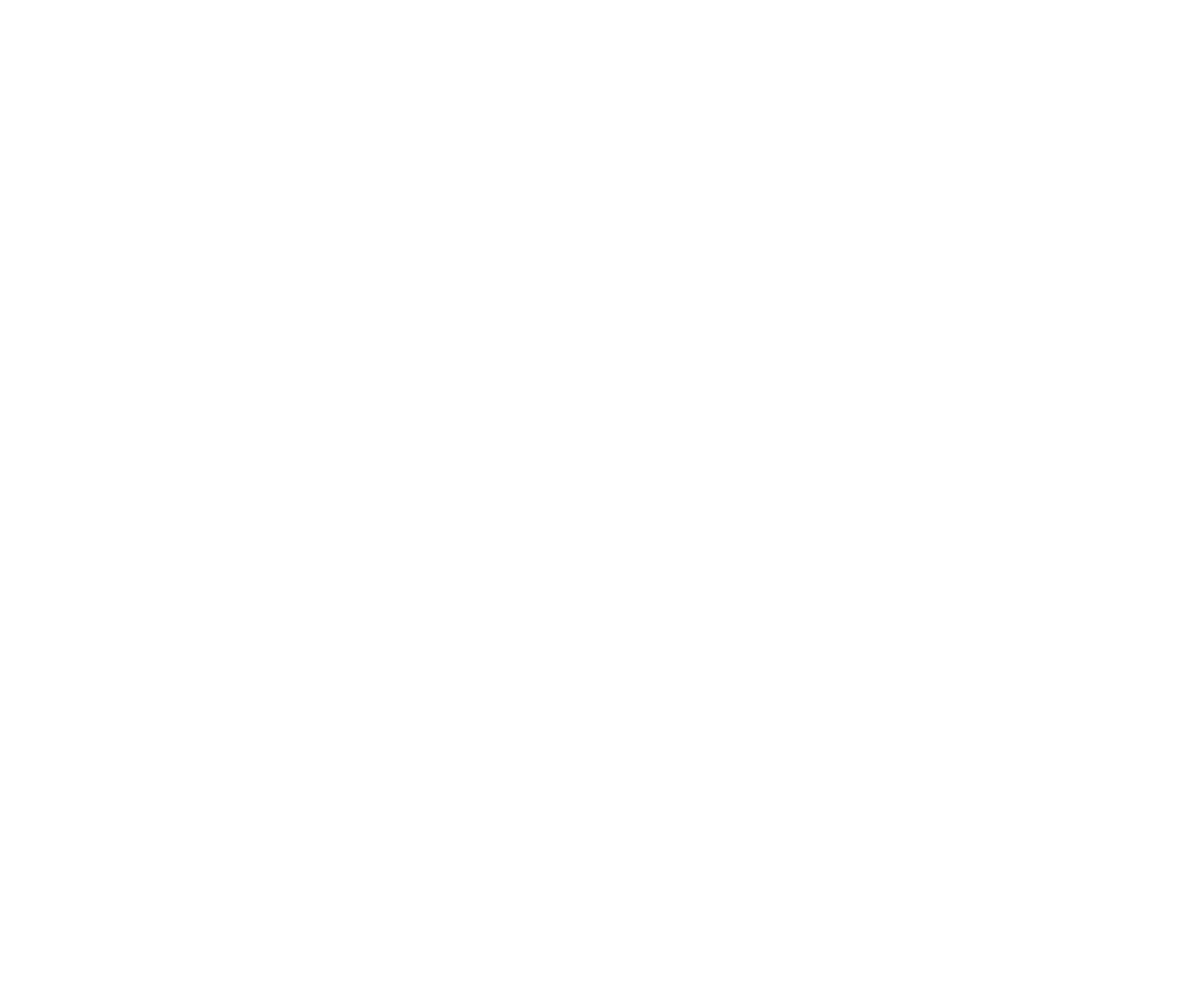What type of insurance is mentioned in the 'Our Services' section?
Use the information from the image to give a detailed answer to the question.

The 'Our Services' section is located at the top of the webpage and lists several types of insurance. The first one mentioned is General Liability Insurance, which is a type of insurance that protects businesses from financial losses resulting from accidents, injuries, or other unforeseen events.